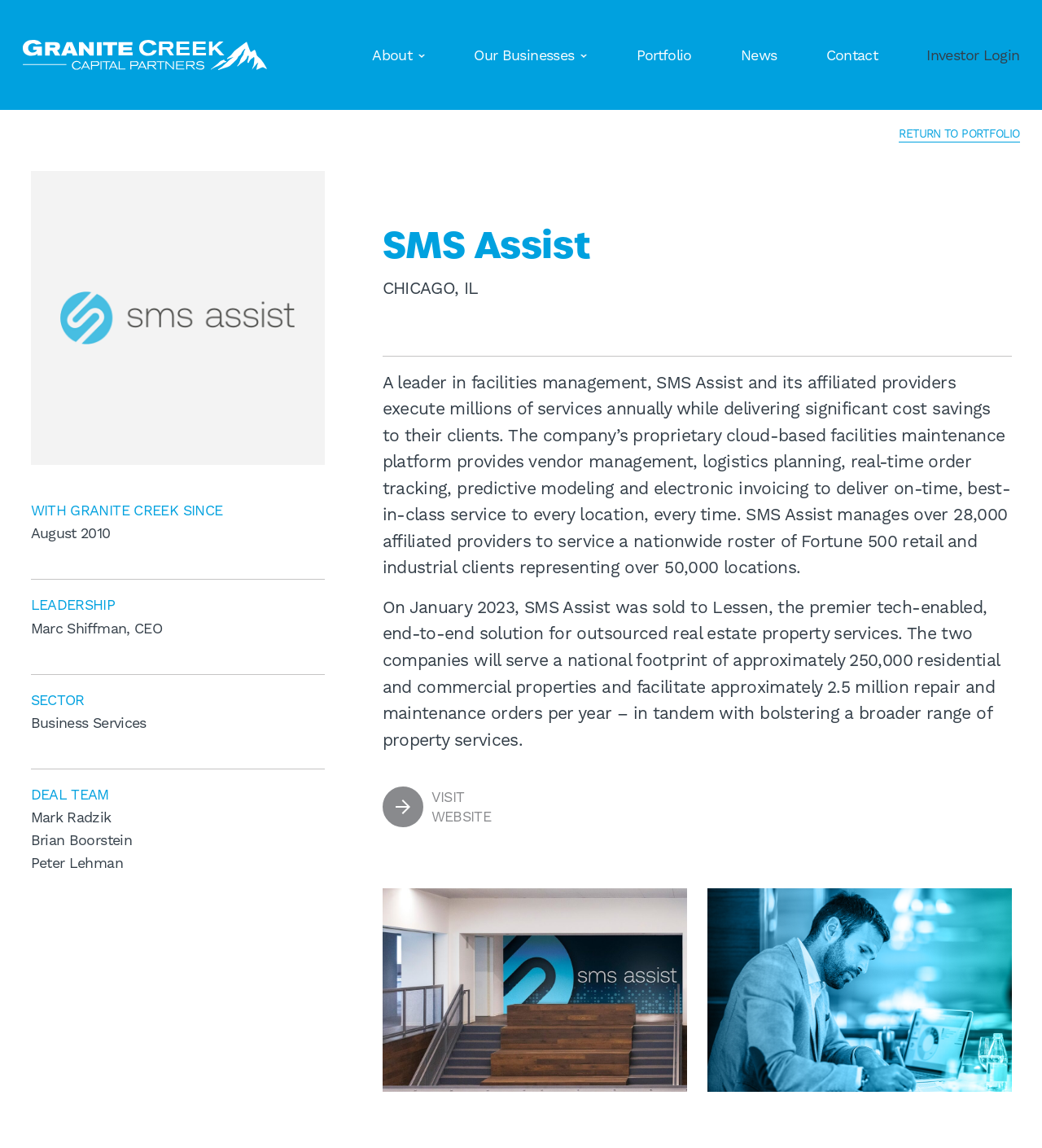Please identify the coordinates of the bounding box for the clickable region that will accomplish this instruction: "Click the Granite Creek Capital Partners logo".

[0.021, 0.035, 0.256, 0.061]